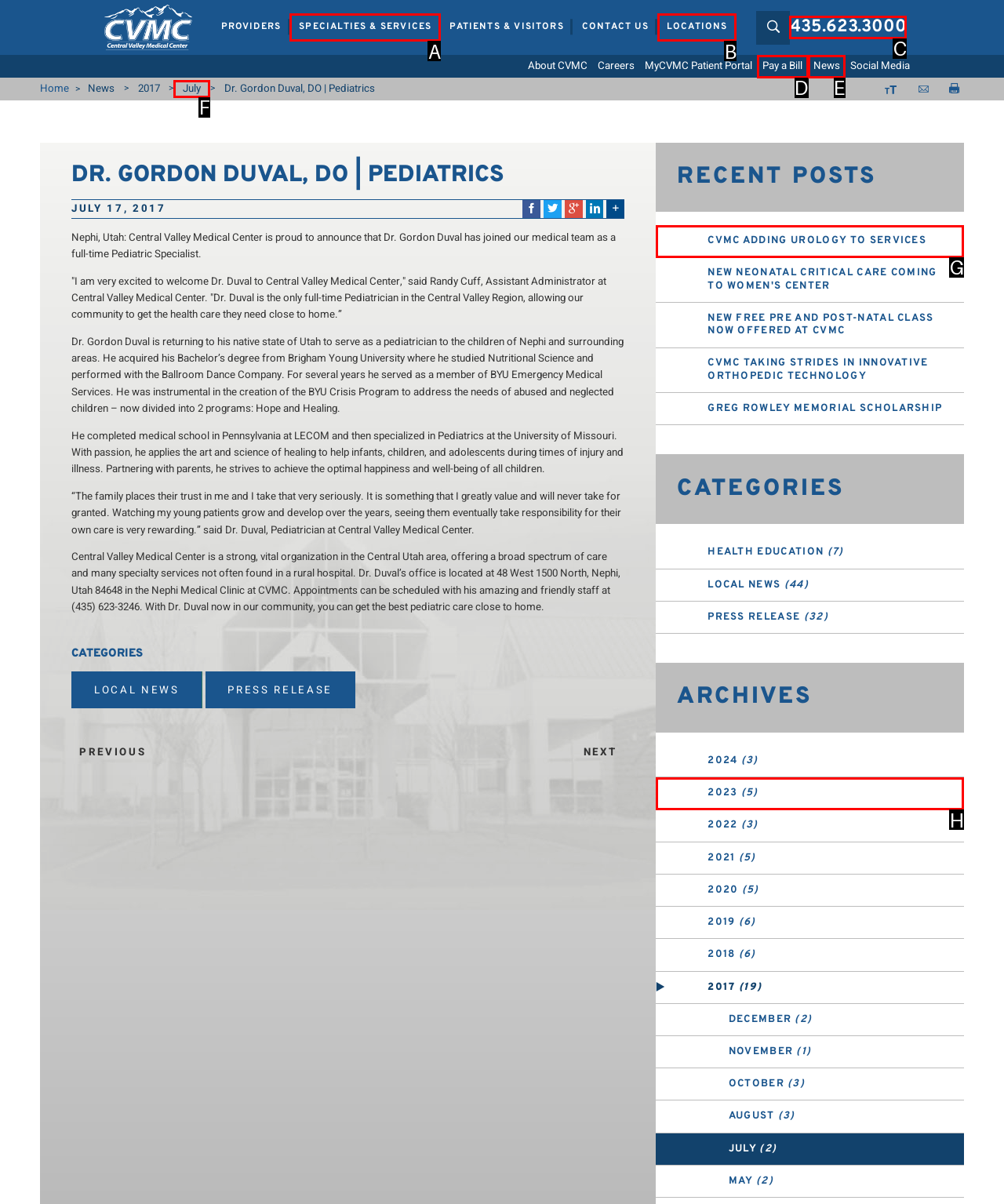Match the element description to one of the options: Specialties & Services
Respond with the corresponding option's letter.

A